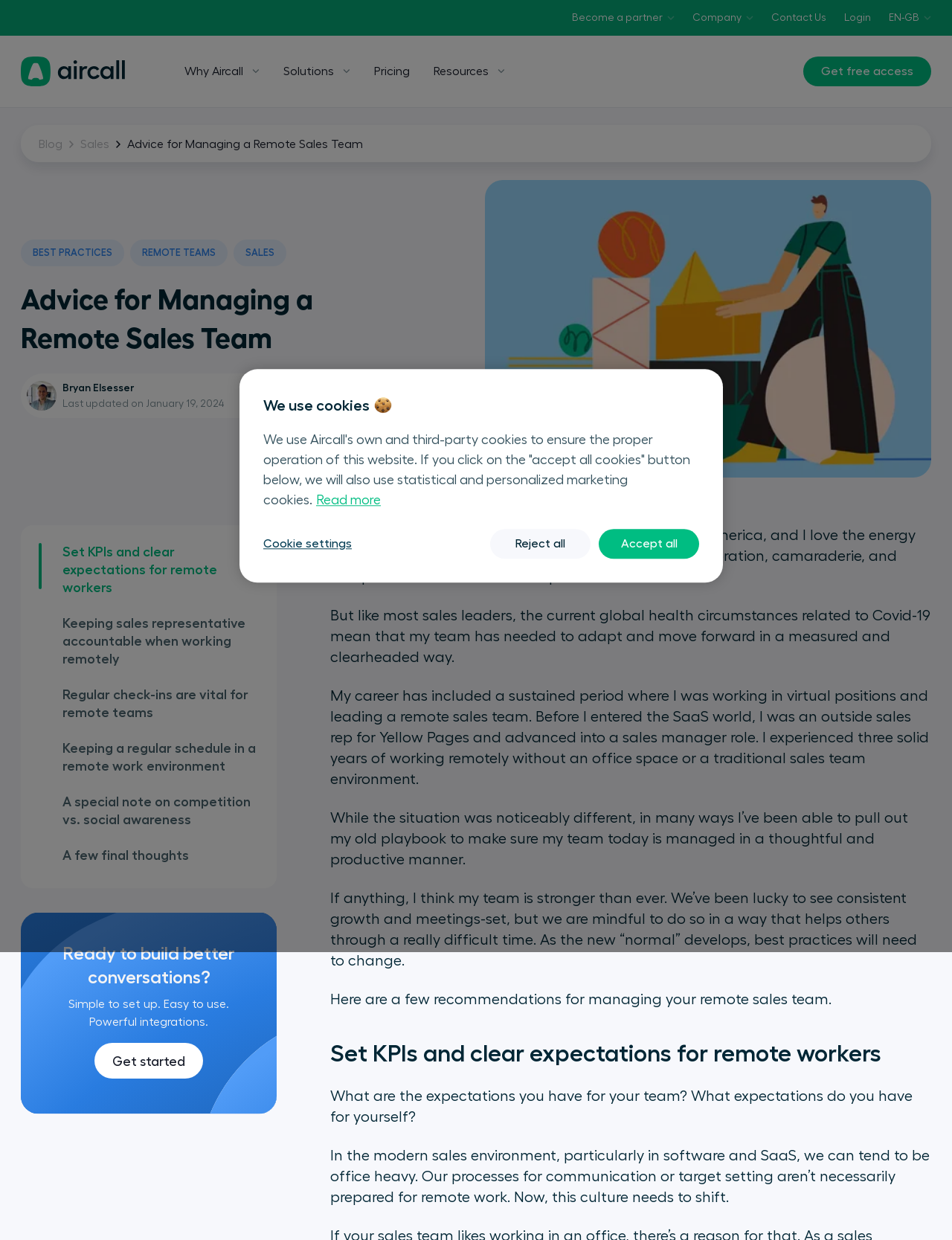Based on the image, please elaborate on the answer to the following question:
What is the current situation that the author is referring to?

I found the answer by reading the text of the blog post, where the author mentions 'the current global health circumstances related to Covid-19'.